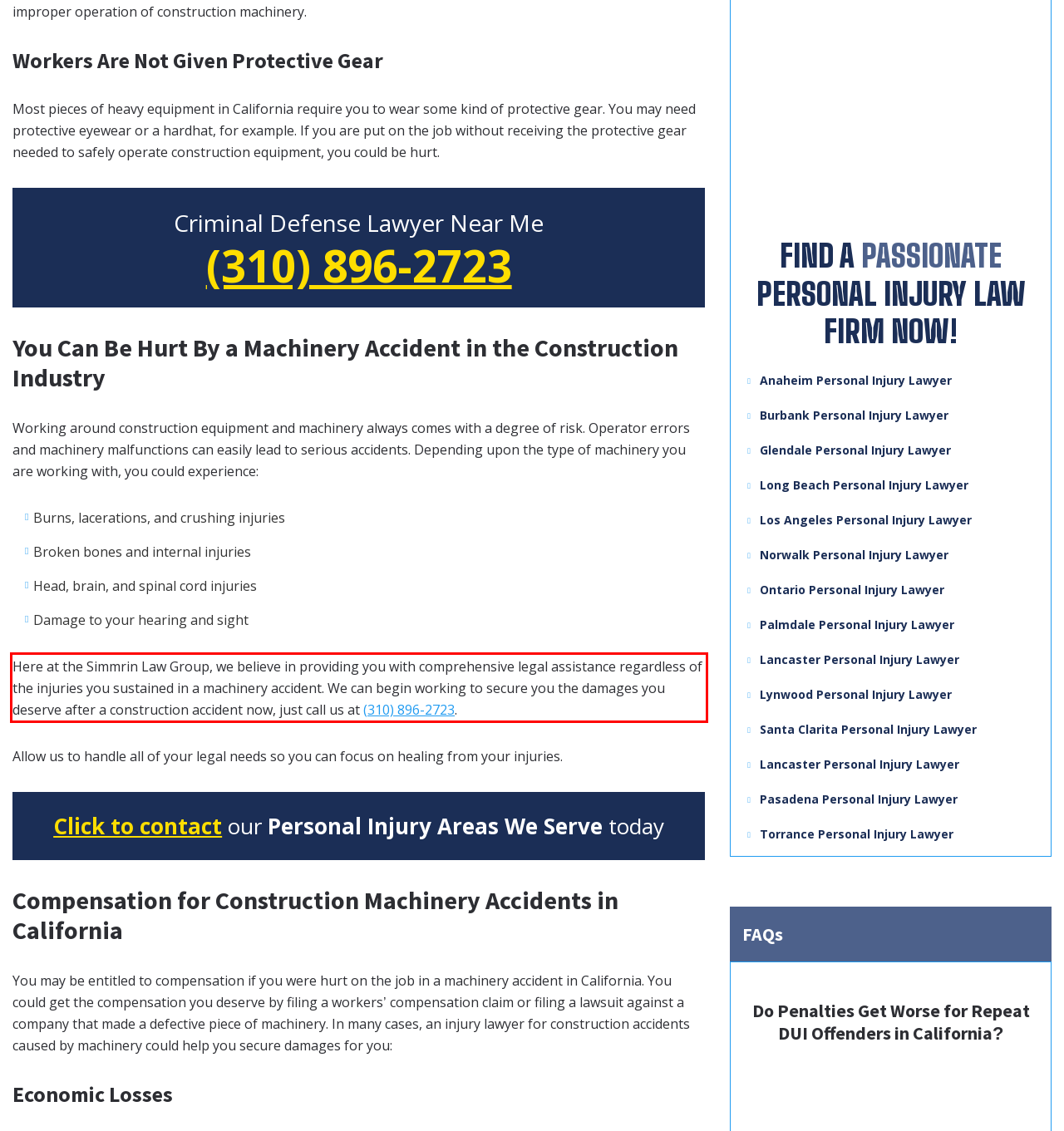Analyze the screenshot of a webpage where a red rectangle is bounding a UI element. Extract and generate the text content within this red bounding box.

Here at the Simmrin Law Group, we believe in providing you with comprehensive legal assistance regardless of the injuries you sustained in a machinery accident. We can begin working to secure you the damages you deserve after a construction accident now, just call us at (310) 896-2723.